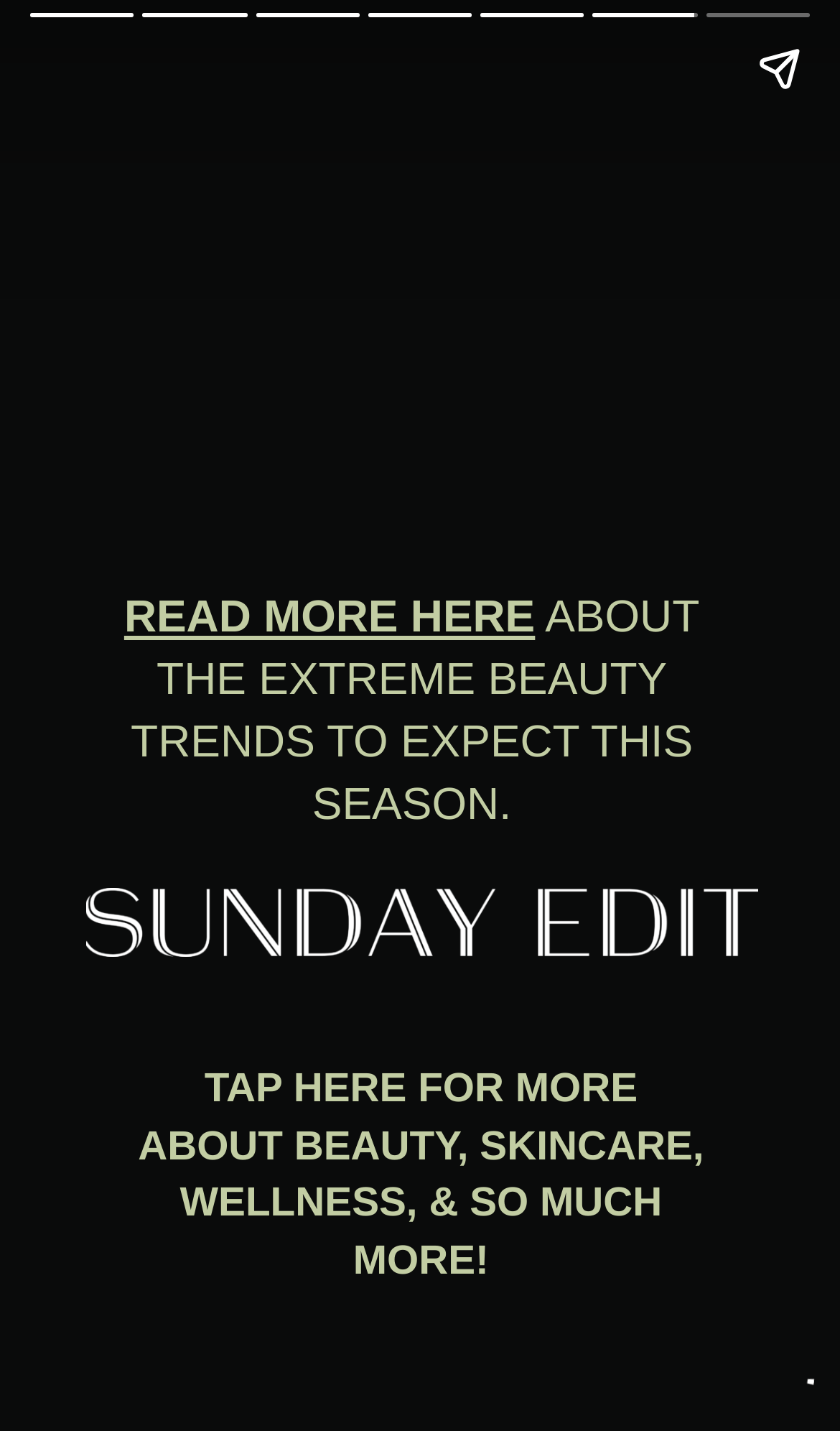Answer the following query with a single word or phrase:
What is the logo of this website?

Sunday Edit logo